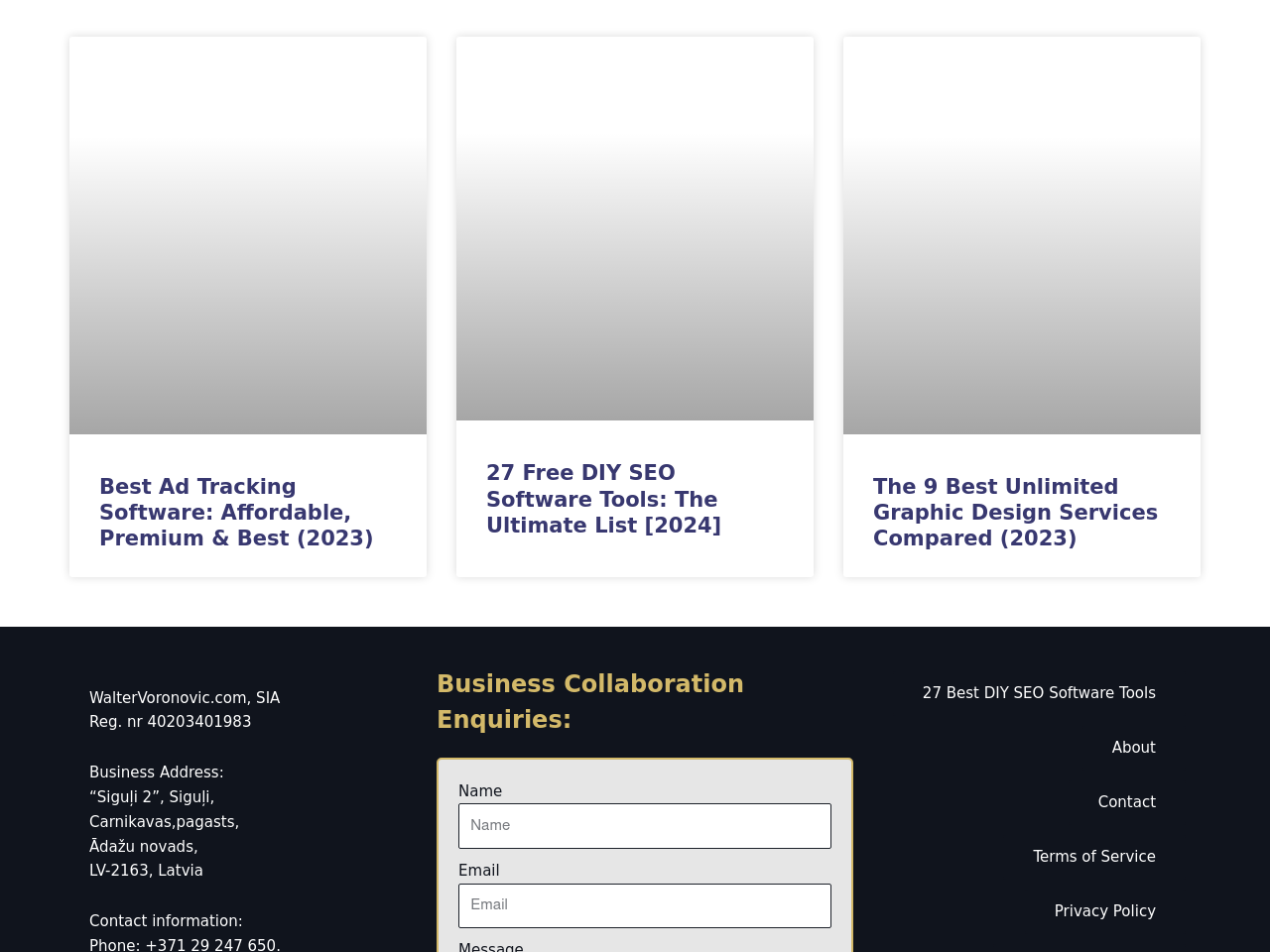Locate the bounding box coordinates of the UI element described by: "Terms of Service". The bounding box coordinates should consist of four float numbers between 0 and 1, i.e., [left, top, right, bottom].

[0.79, 0.877, 0.934, 0.924]